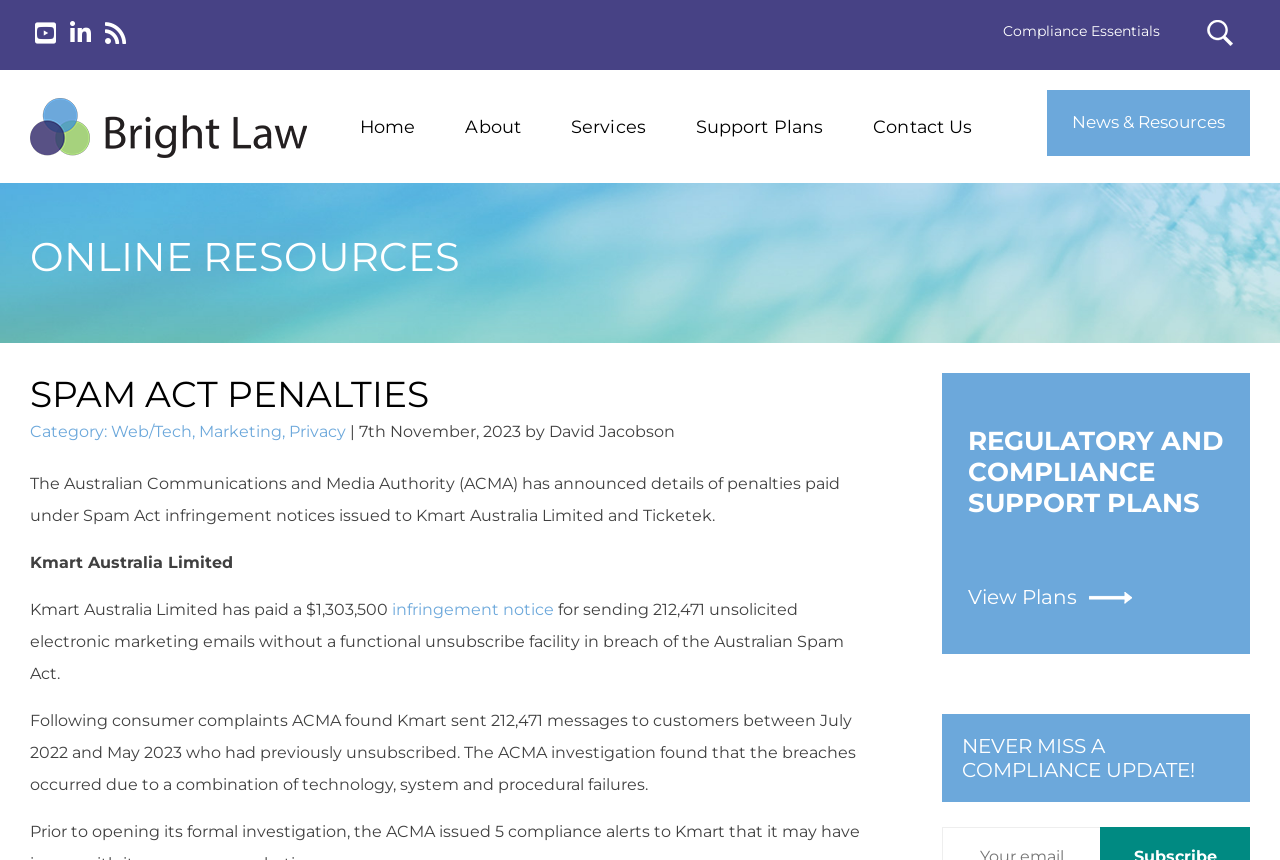Please identify the bounding box coordinates of the clickable area that will fulfill the following instruction: "View R&D". The coordinates should be in the format of four float numbers between 0 and 1, i.e., [left, top, right, bottom].

None